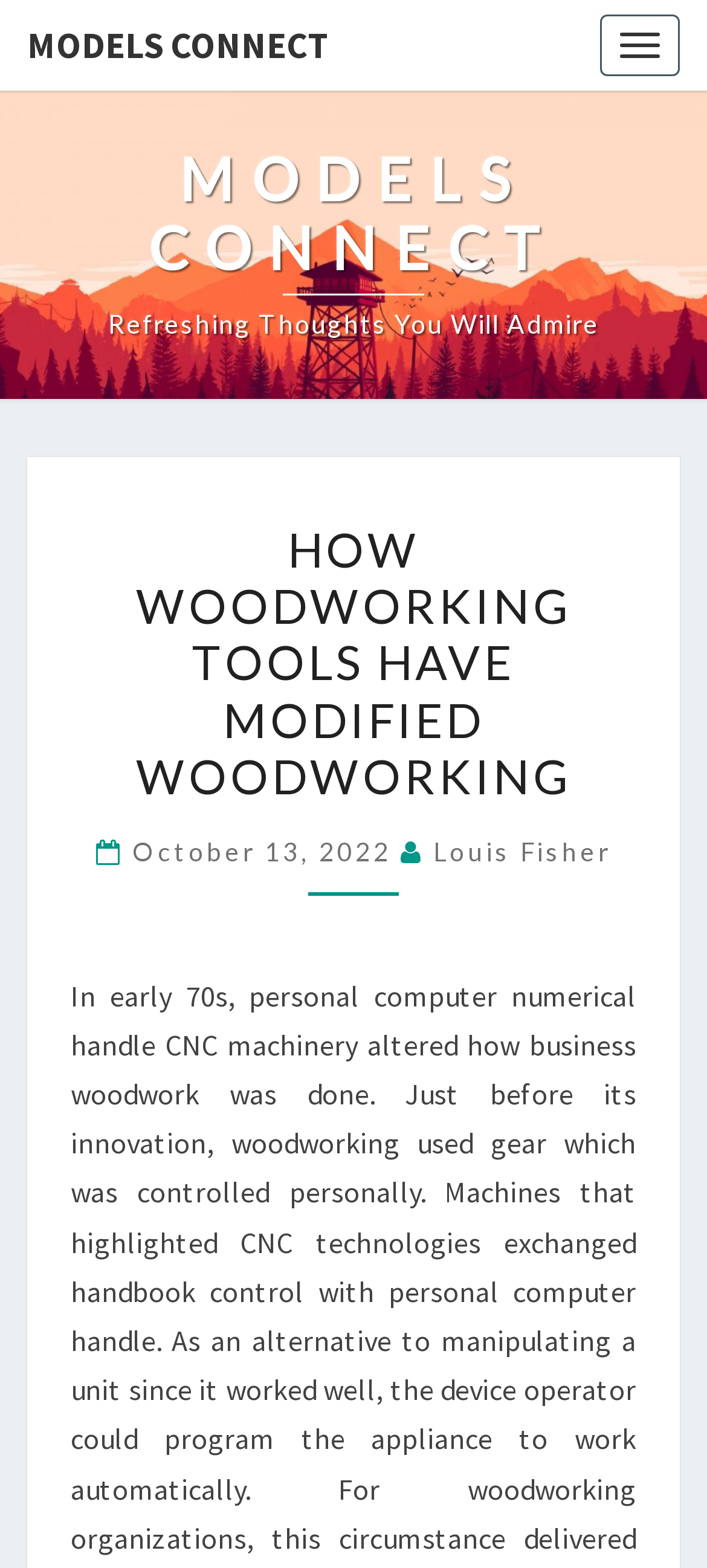Use a single word or phrase to answer the question:
What is the category of the article?

Woodworking